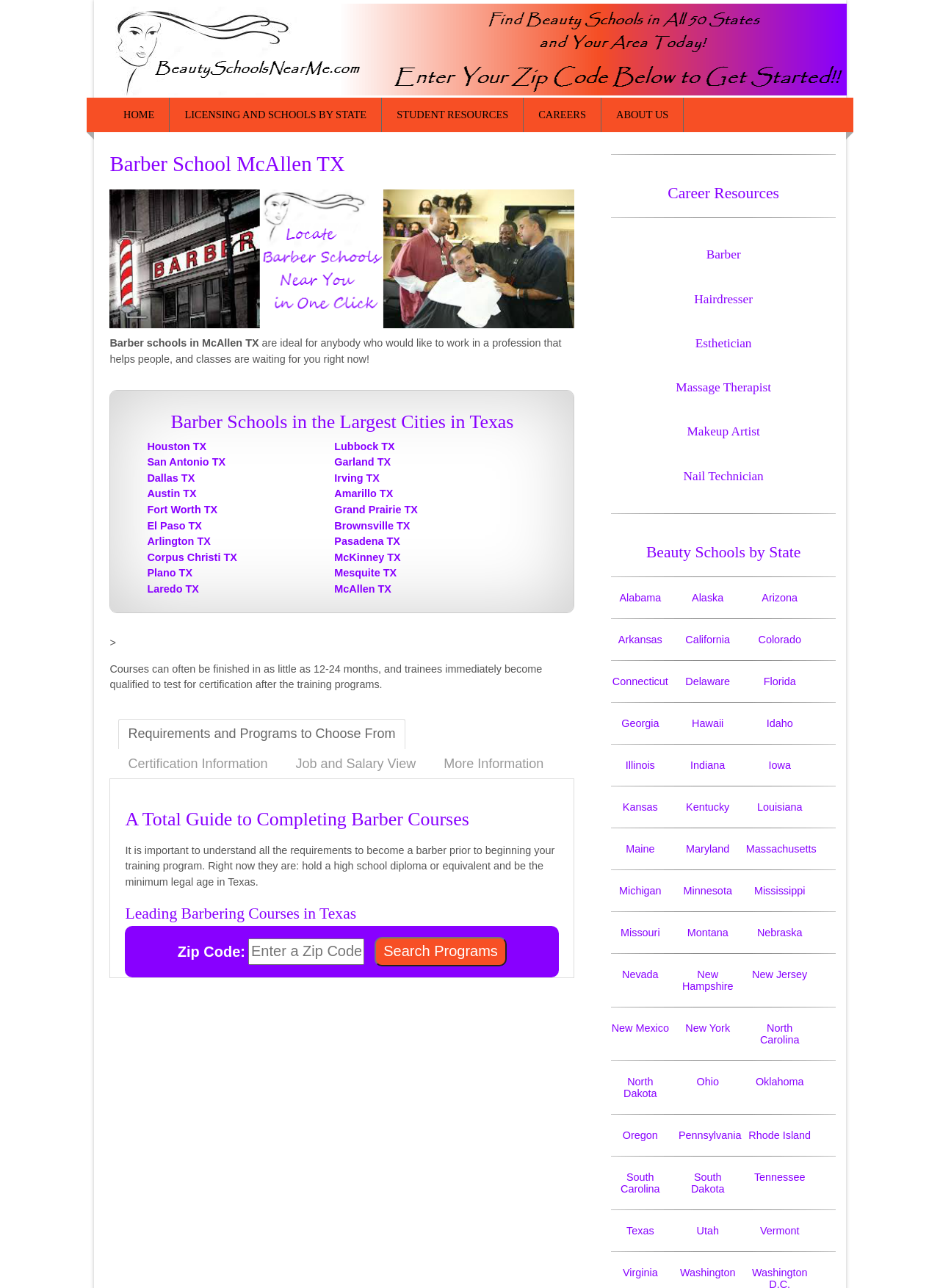What is the minimum legal age to become a barber in Texas?
Look at the webpage screenshot and answer the question with a detailed explanation.

The webpage mentions that one of the requirements to become a barber is to 'be the minimum legal age in Texas', but it does not specify what that age is.